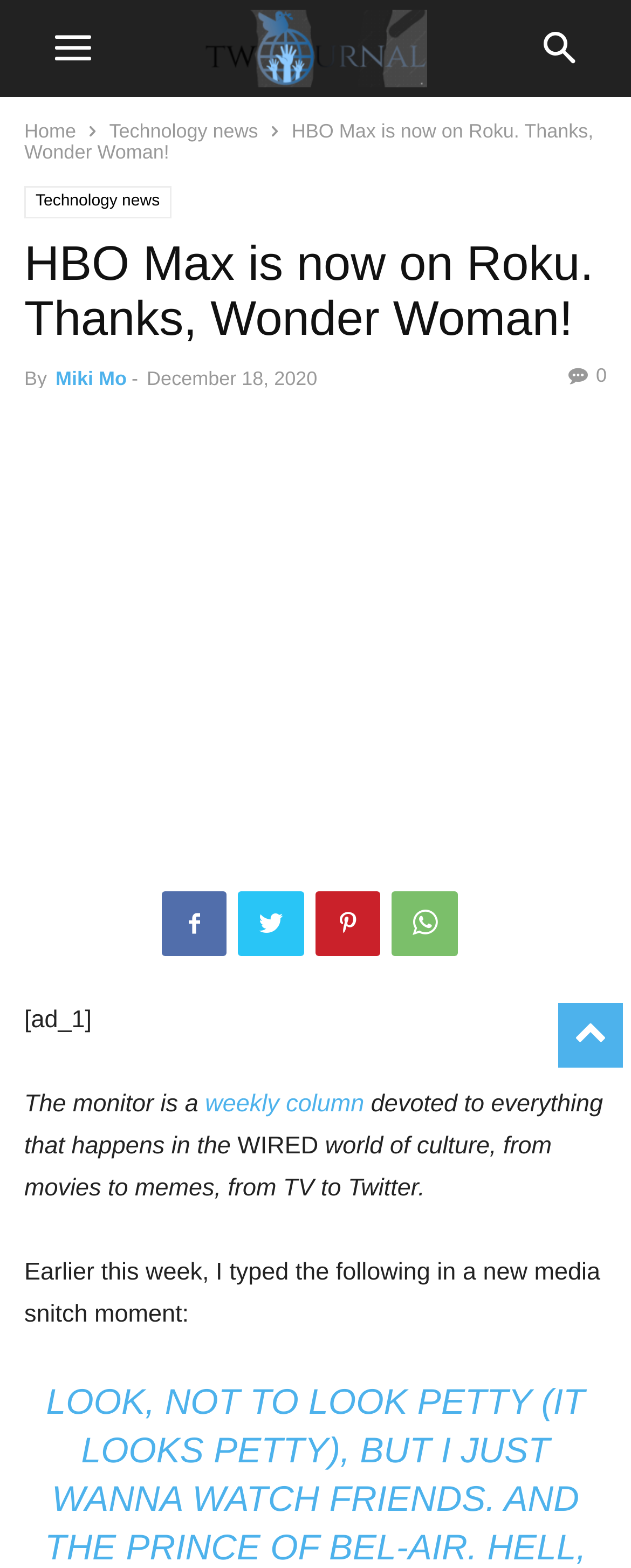Show the bounding box coordinates of the element that should be clicked to complete the task: "Click the 'Home' link".

[0.038, 0.076, 0.121, 0.091]